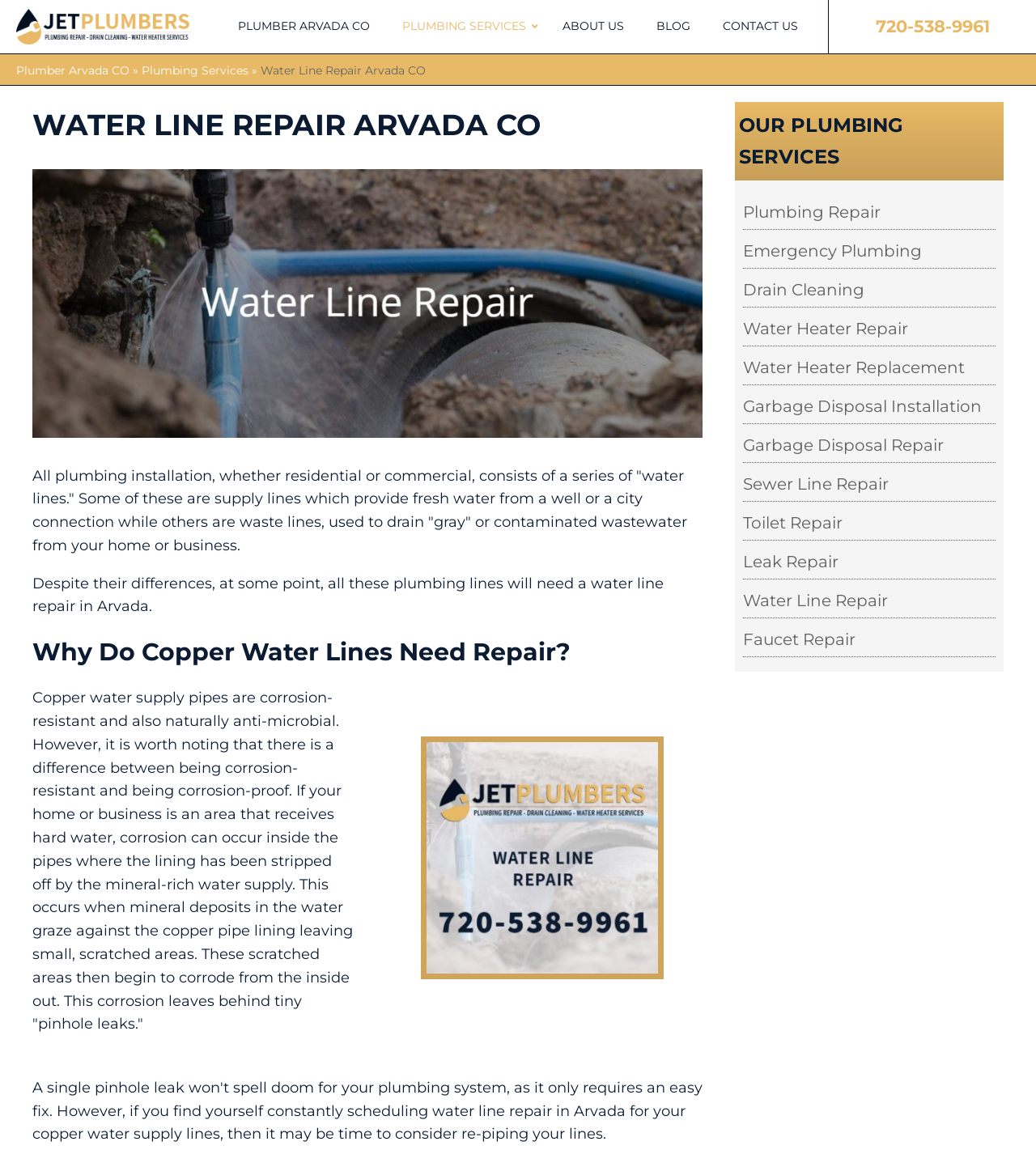What is the name of the service that is mentioned immediately after 'Emergency Plumbing'?
Look at the image and respond with a one-word or short-phrase answer.

Drain Cleaning